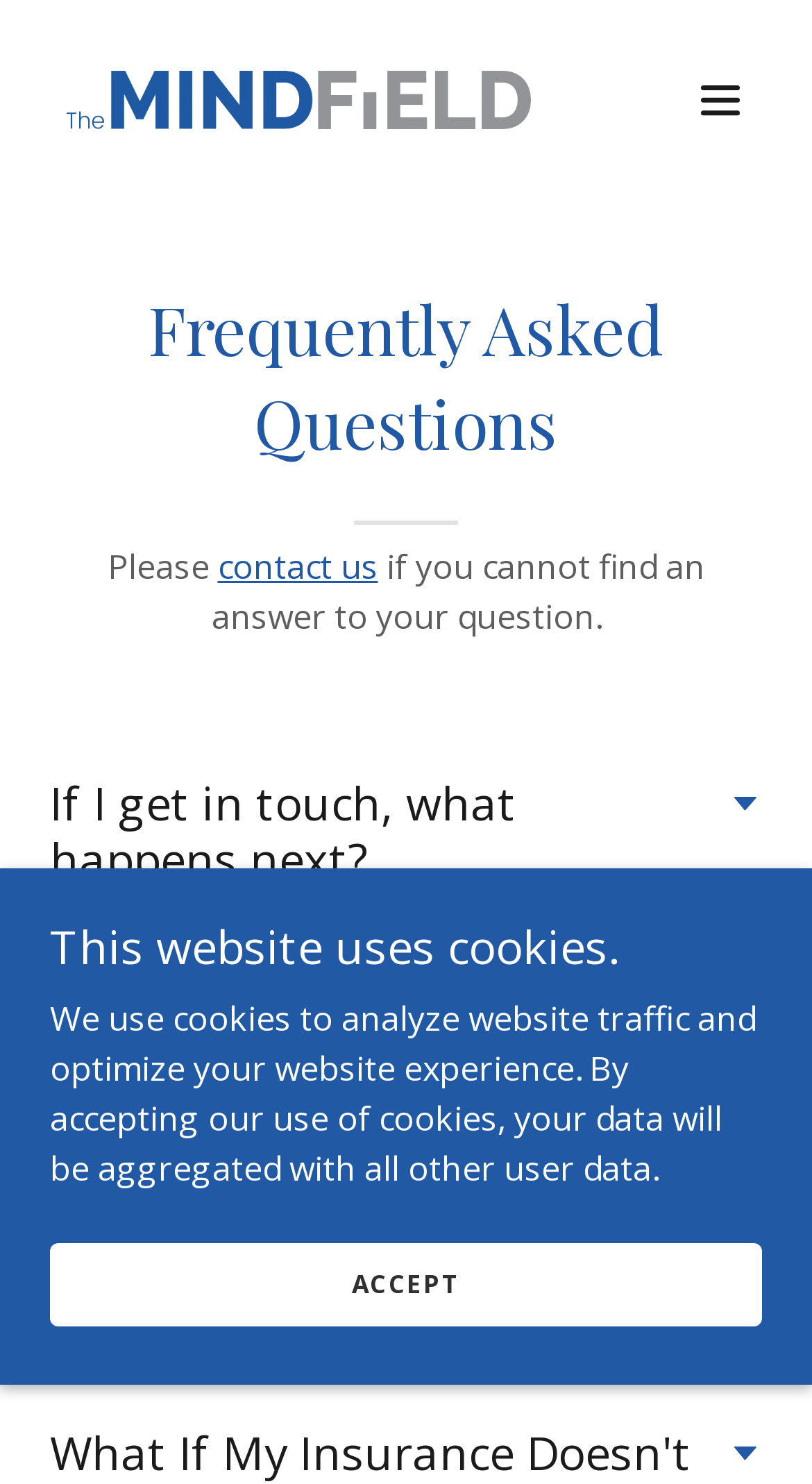Identify the bounding box coordinates for the UI element described as follows: "contact us". Ensure the coordinates are four float numbers between 0 and 1, formatted as [left, top, right, bottom].

[0.268, 0.366, 0.465, 0.397]